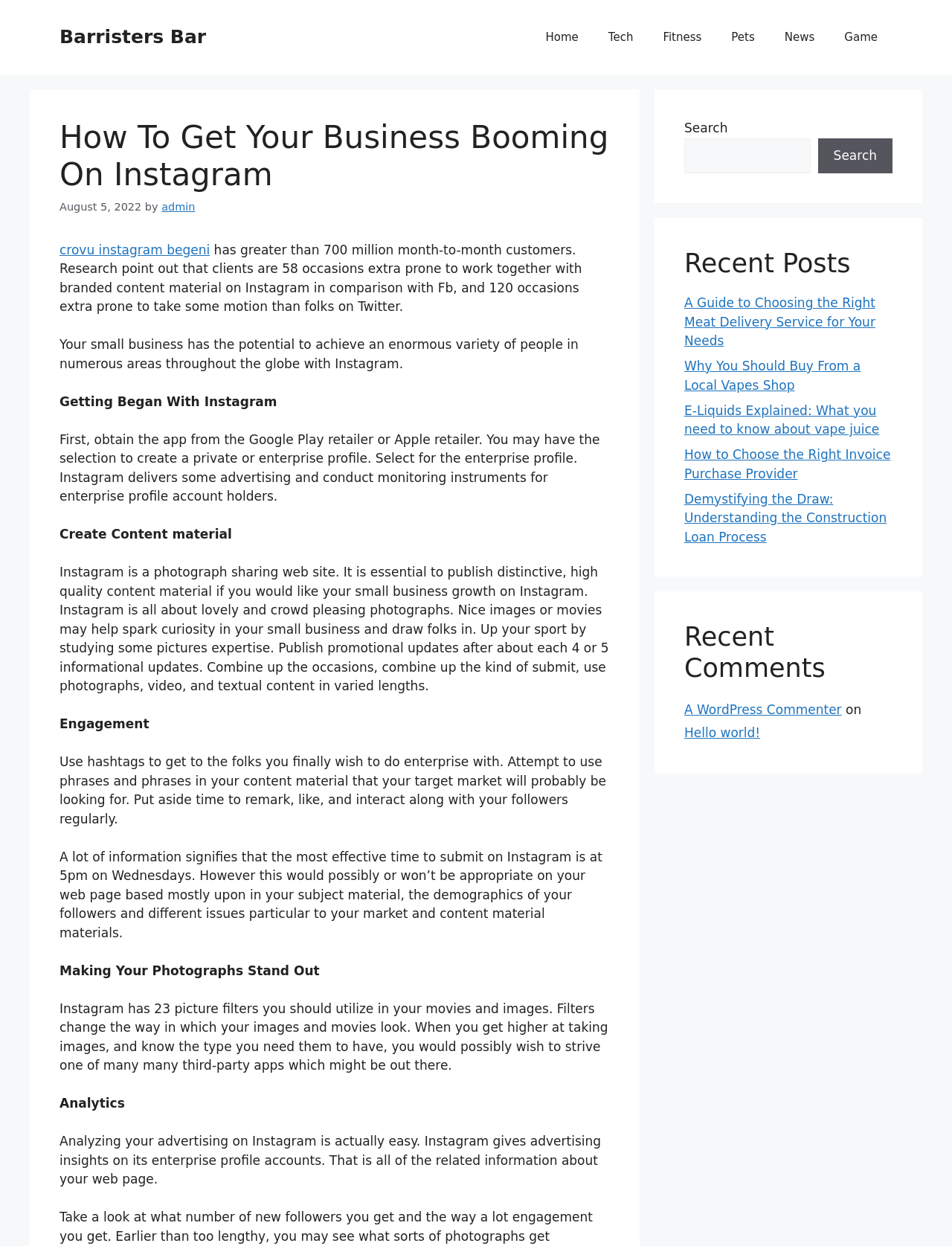How many navigation links are there?
We need a detailed and meticulous answer to the question.

I counted the number of link elements within the navigation element, which are 'Home', 'Tech', 'Fitness', 'Pets', 'News', and 'Game'.